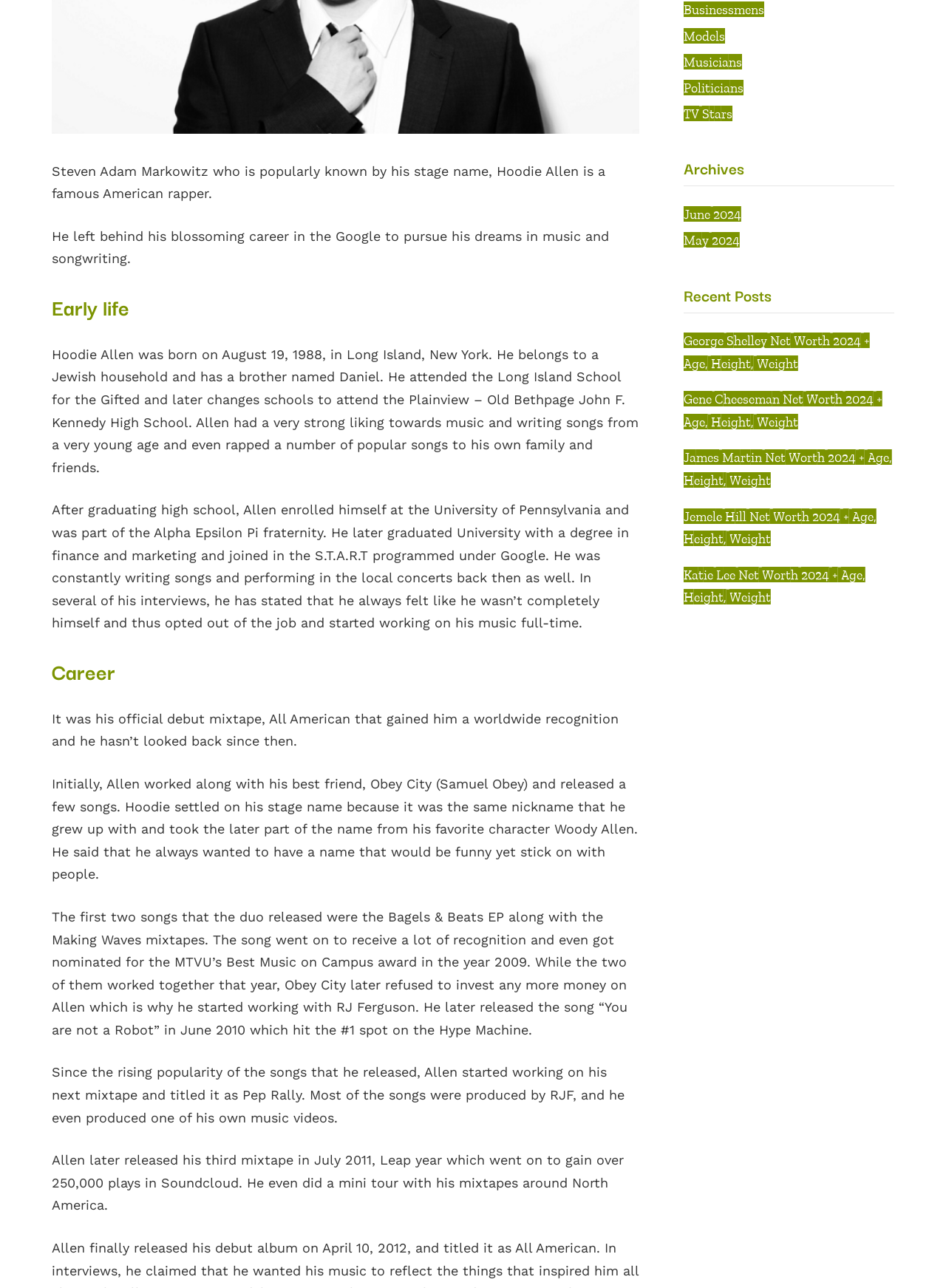Determine the bounding box coordinates for the HTML element described here: "Businessmens".

[0.723, 0.001, 0.808, 0.014]